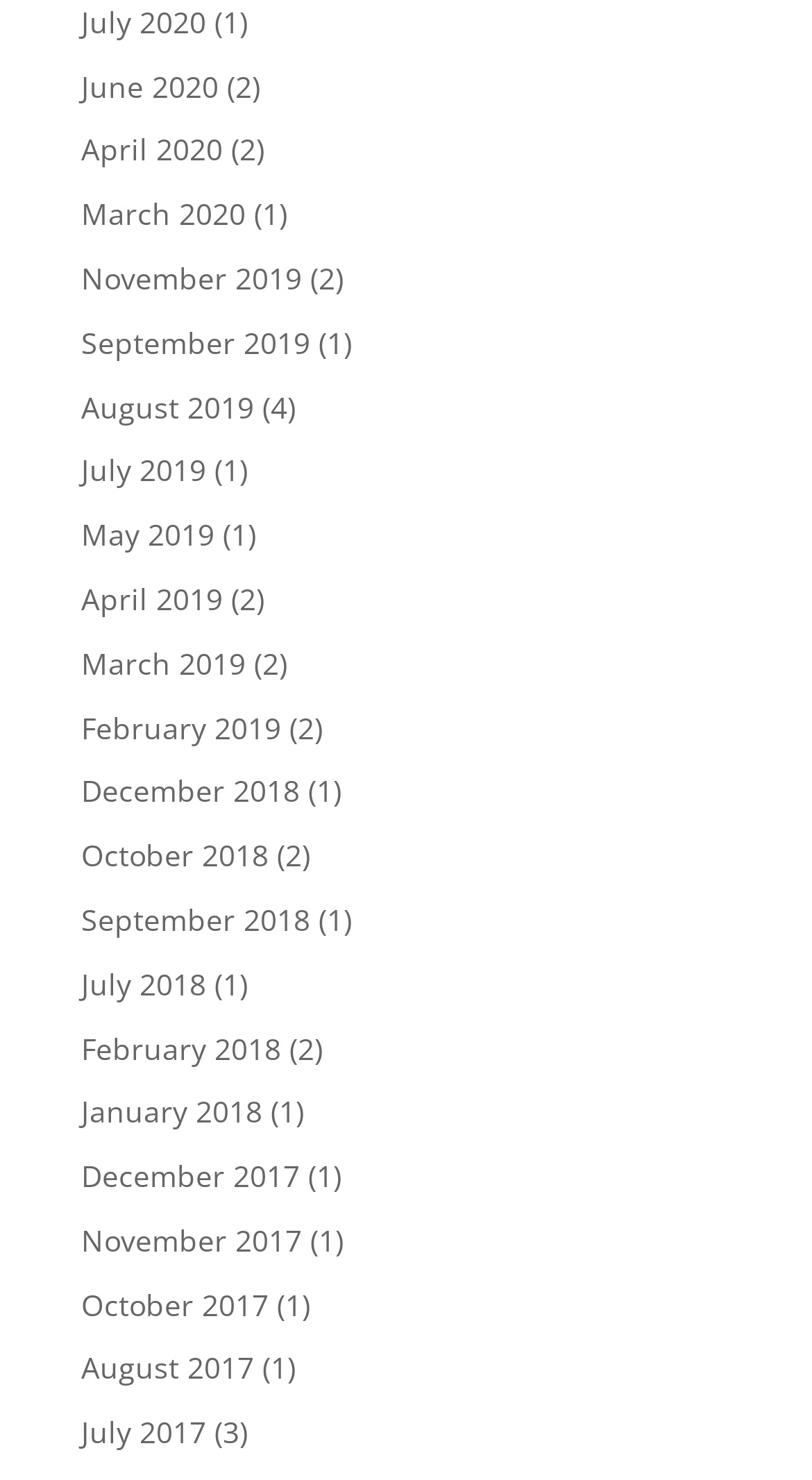Determine the bounding box coordinates of the clickable area required to perform the following instruction: "View July 2019". The coordinates should be represented as four float numbers between 0 and 1: [left, top, right, bottom].

[0.1, 0.304, 0.254, 0.331]